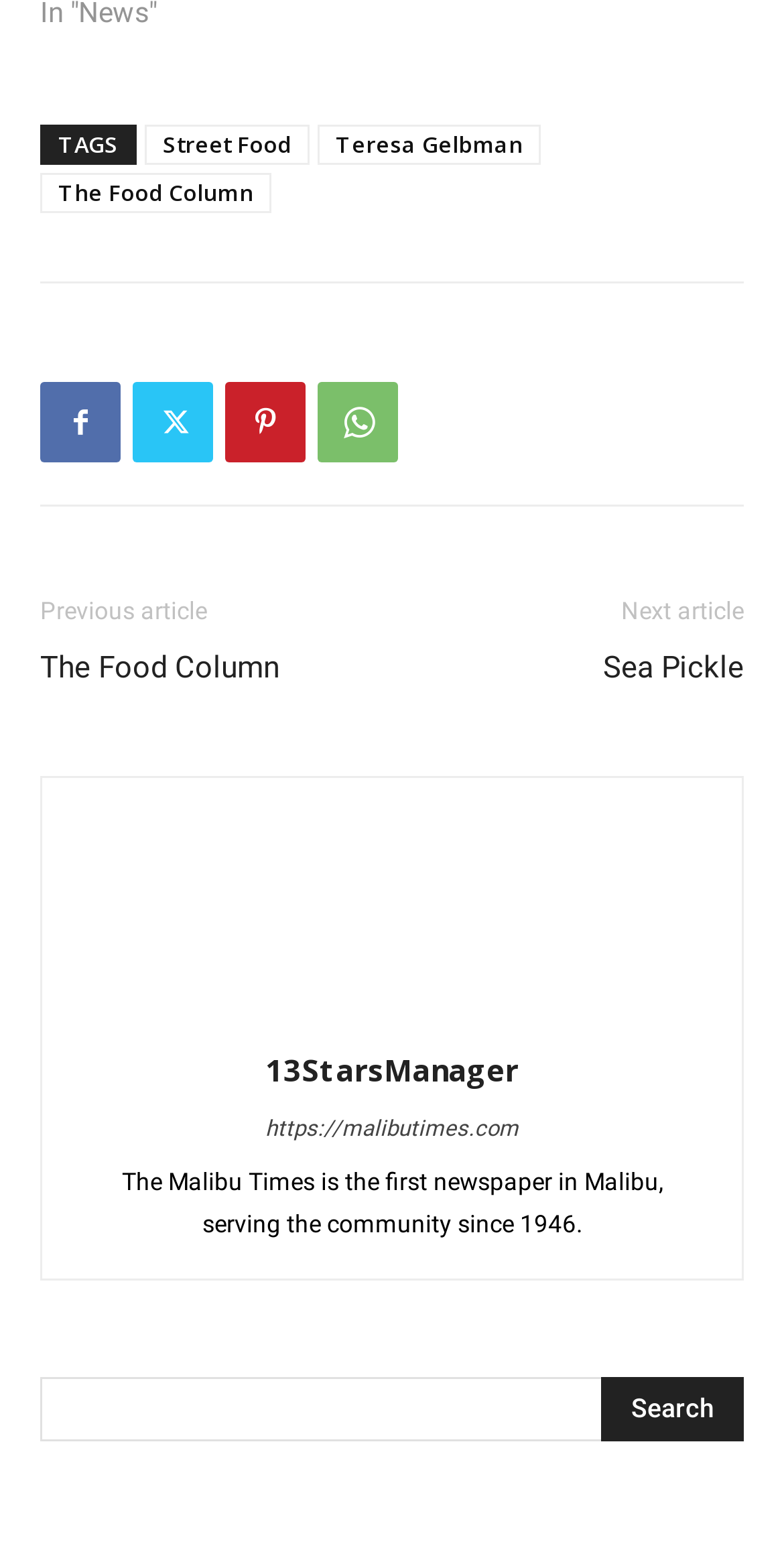Could you indicate the bounding box coordinates of the region to click in order to complete this instruction: "Visit 13StarsManager page".

[0.338, 0.67, 0.662, 0.695]